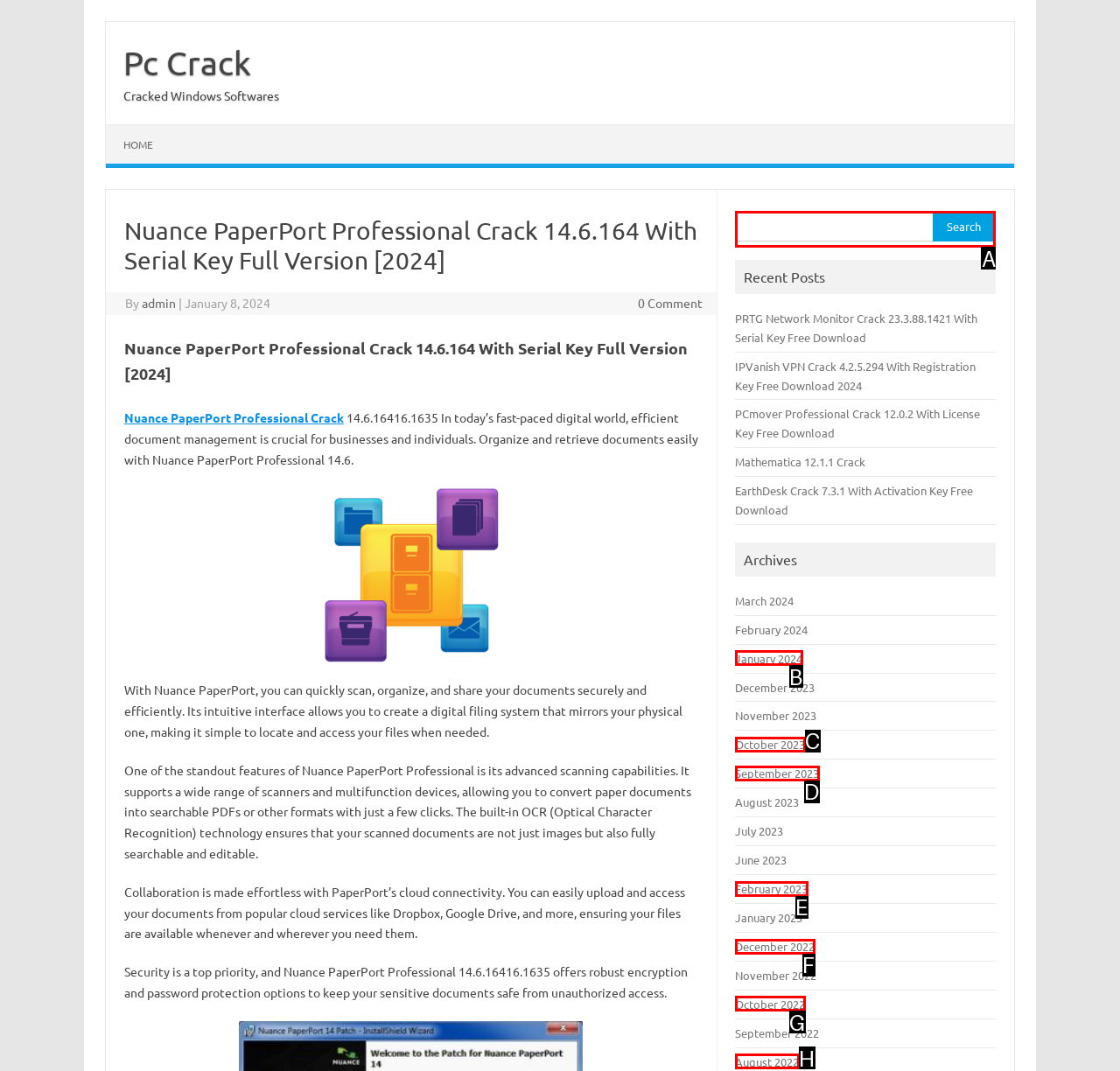Identify the correct choice to execute this task: Search for something
Respond with the letter corresponding to the right option from the available choices.

A